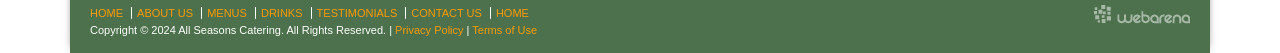Could you specify the bounding box coordinates for the clickable section to complete the following instruction: "go to home page"?

[0.066, 0.132, 0.1, 0.359]